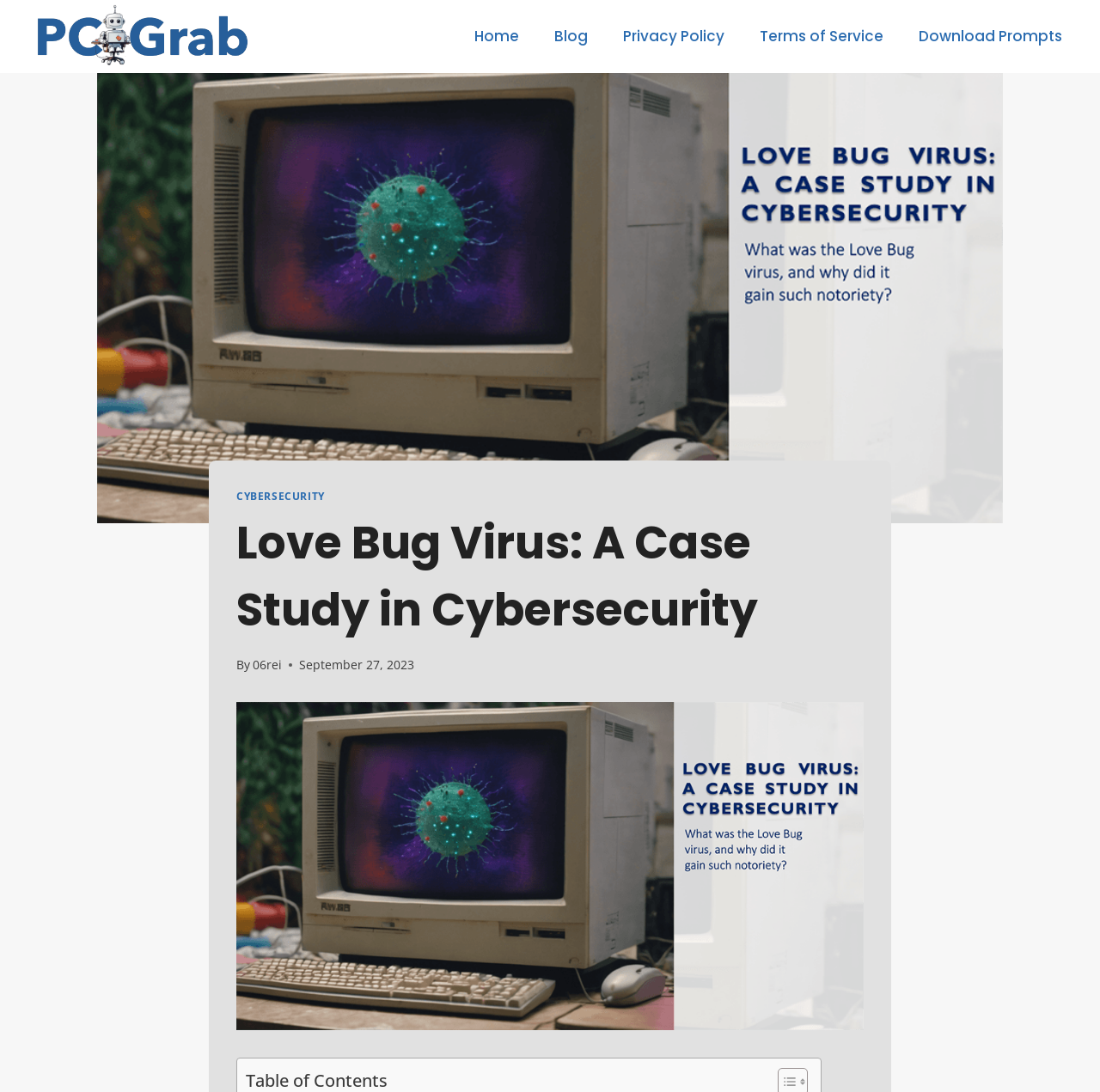Identify the bounding box of the UI element that matches this description: "Privacy Policy".

[0.551, 0.02, 0.675, 0.047]